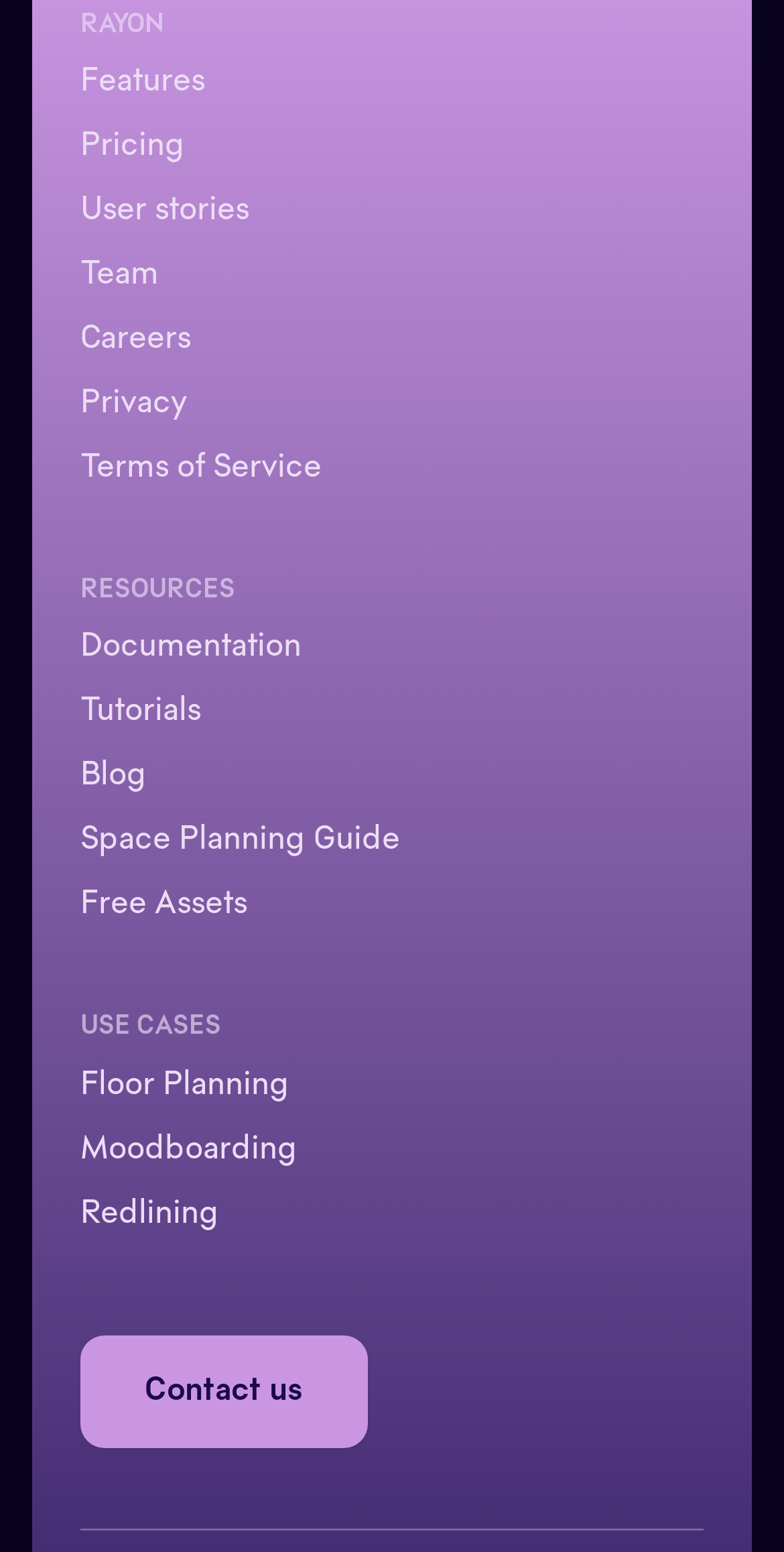Given the element description Terms of Service, specify the bounding box coordinates of the corresponding UI element in the format (top-left x, top-left y, bottom-right x, bottom-right y). All values must be between 0 and 1.

[0.103, 0.292, 0.41, 0.313]